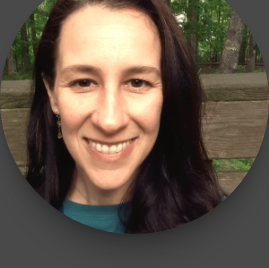What is the atmosphere hinted at by the background?
Based on the image, provide a one-word or brief-phrase response.

inviting and tranquil